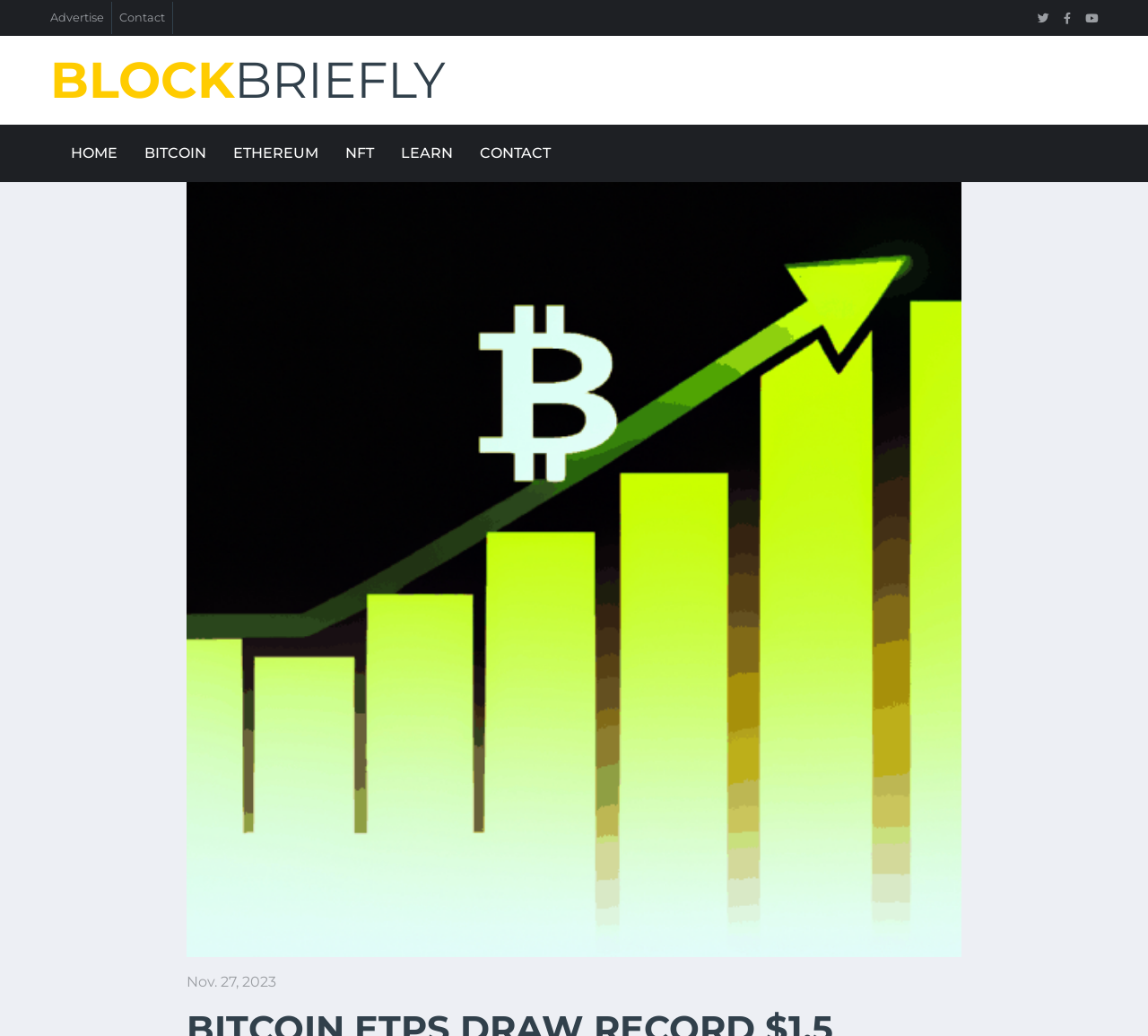Determine the bounding box coordinates of the clickable element to complete this instruction: "Check the date of the article". Provide the coordinates in the format of four float numbers between 0 and 1, [left, top, right, bottom].

[0.162, 0.94, 0.241, 0.956]